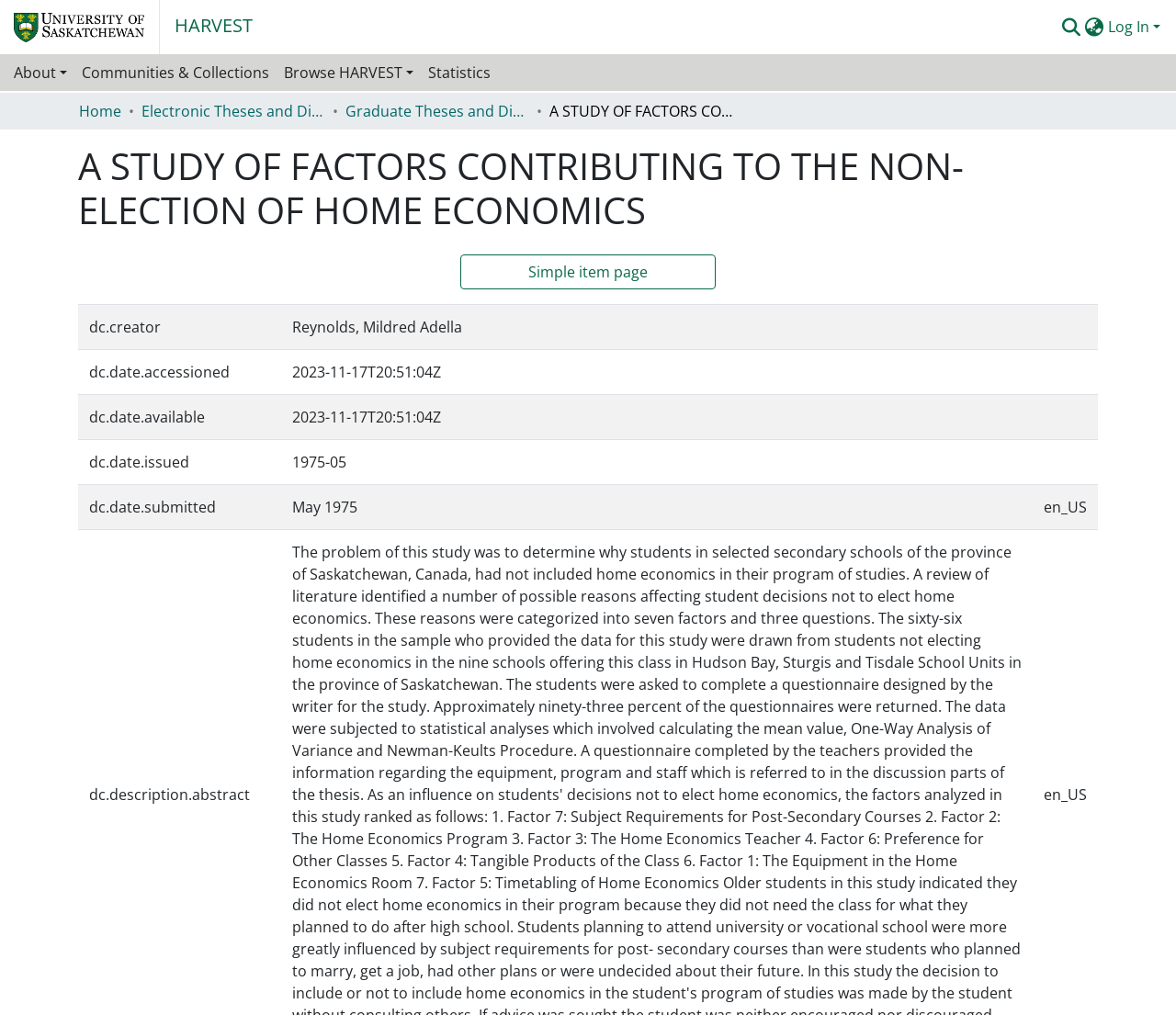Locate the bounding box coordinates of the area you need to click to fulfill this instruction: 'Search for something'. The coordinates must be in the form of four float numbers ranging from 0 to 1: [left, top, right, bottom].

[0.898, 0.008, 0.921, 0.043]